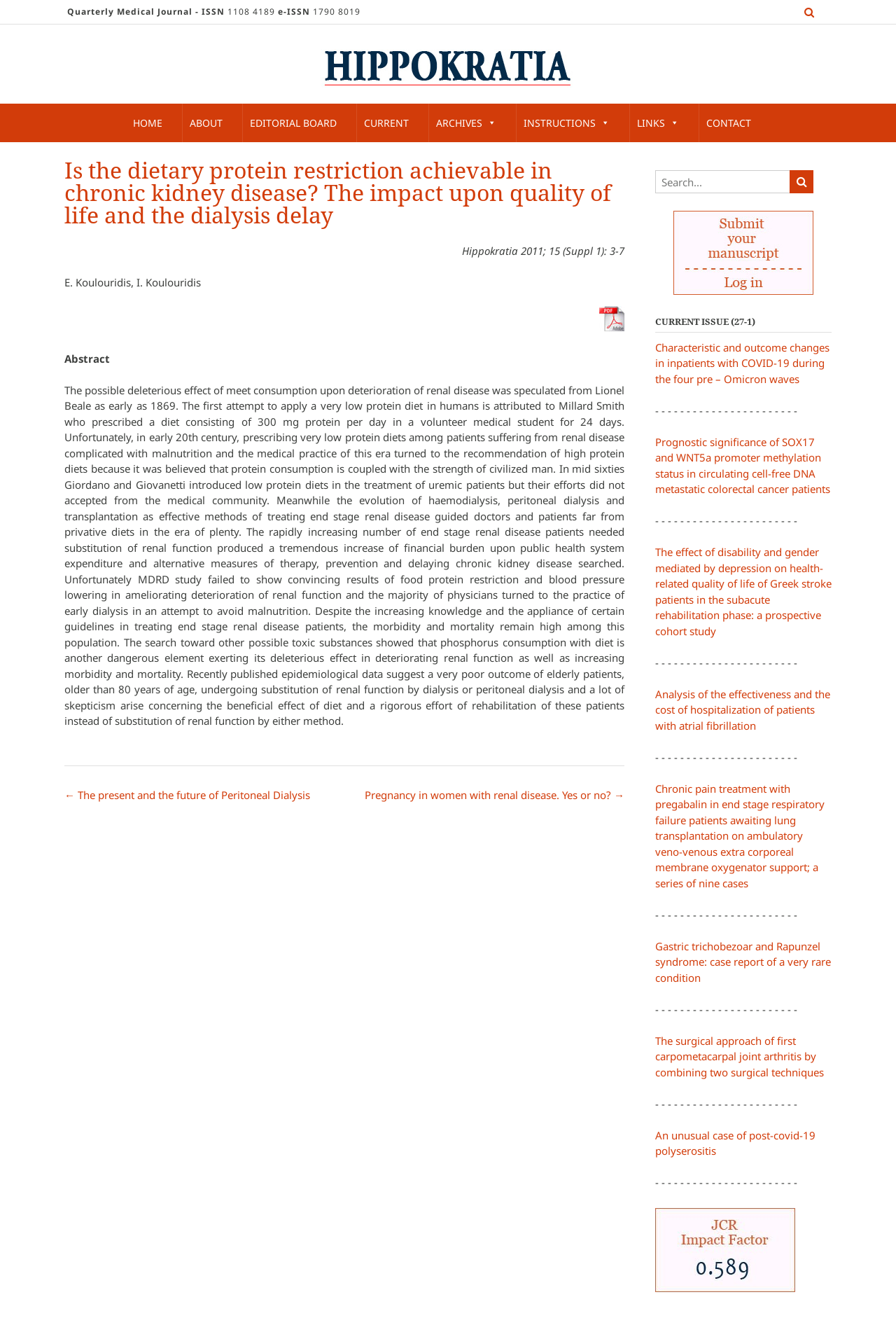Create a detailed narrative describing the layout and content of the webpage.

This webpage appears to be a medical journal article from Hippokratia, a quarterly medical journal. At the top of the page, there is a header section with the journal's name, ISSN, and e-ISSN numbers. Below this, there is a navigation menu with links to "HOME", "ABOUT", "EDITORIAL BOARD", "CURRENT", "ARCHIVES", "INSTRUCTIONS", "LINKS", and "CONTACT".

The main content of the page is an article titled "Is the dietary protein restriction achievable in chronic kidney disease? The impact upon quality of life and the dialysis delay". The article has a heading, followed by a citation "Hippokratia 2011; 15 (Suppl 1): 3-7" and authors' names "E. Koulouridis, I. Koulouridis". There is an abstract section that summarizes the article's content, which discusses the history of dietary protein restriction in chronic kidney disease and its impact on quality of life and dialysis delay.

Below the abstract, there are links to previous and next articles, labeled "← The present and the future of Peritoneal Dialysis" and "Pregnancy in women with renal disease. Yes or no? →".

On the right-hand side of the page, there is a complementary section with a search box and a list of links to other articles in the current issue, including "Characteristic and outcome changes in inpatients with COVID-19 during the four pre – Omicron waves", "Prognostic significance of SOX17 and WNT5a promoter methylation status in circulating cell-free DNA metastatic colorectal cancer patients", and several others. The list is separated by horizontal lines, and each article title is a link to the corresponding article.